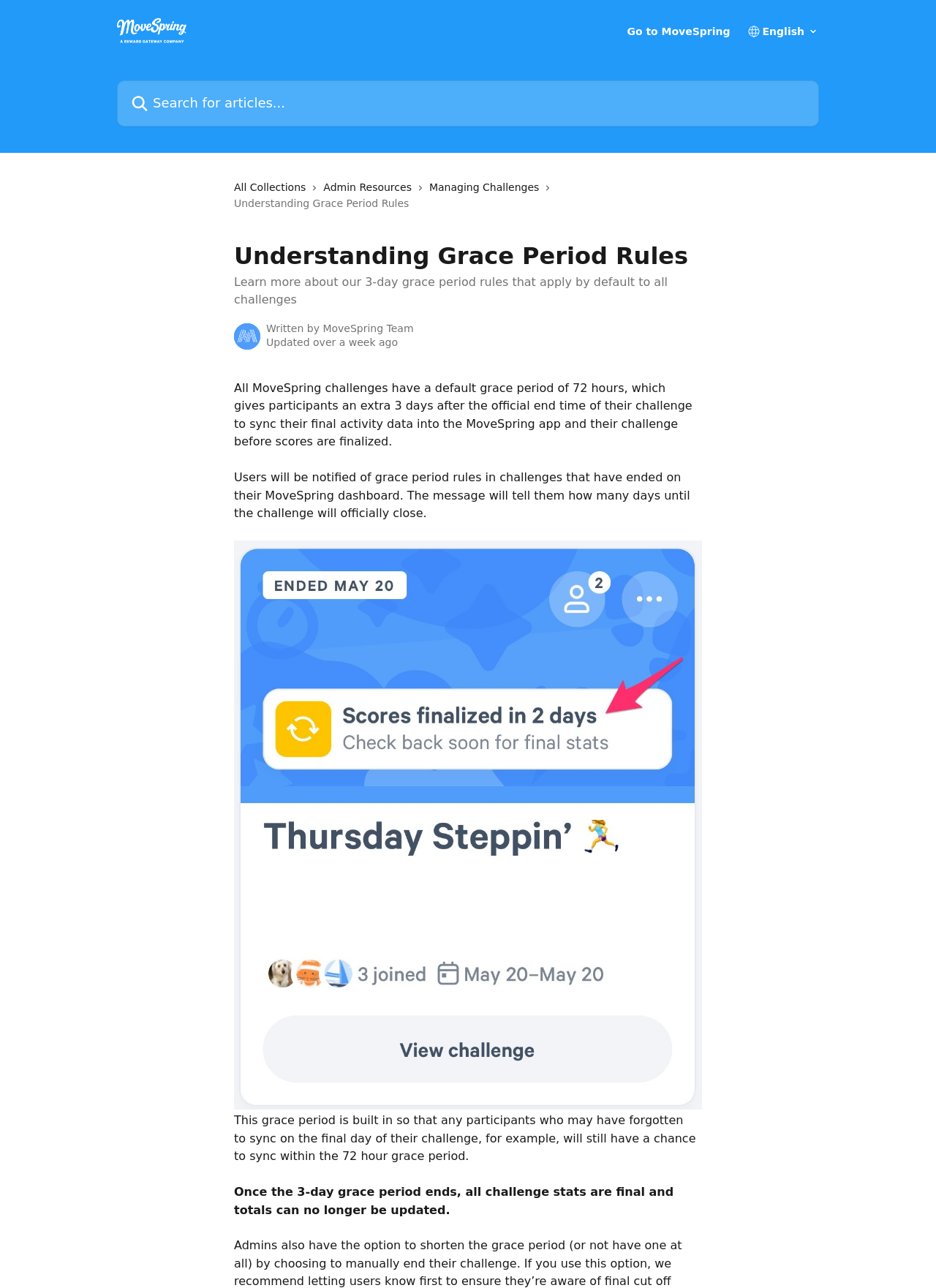Please determine the bounding box coordinates for the UI element described as: "alt="MoveSpring Help Center"".

[0.125, 0.014, 0.2, 0.034]